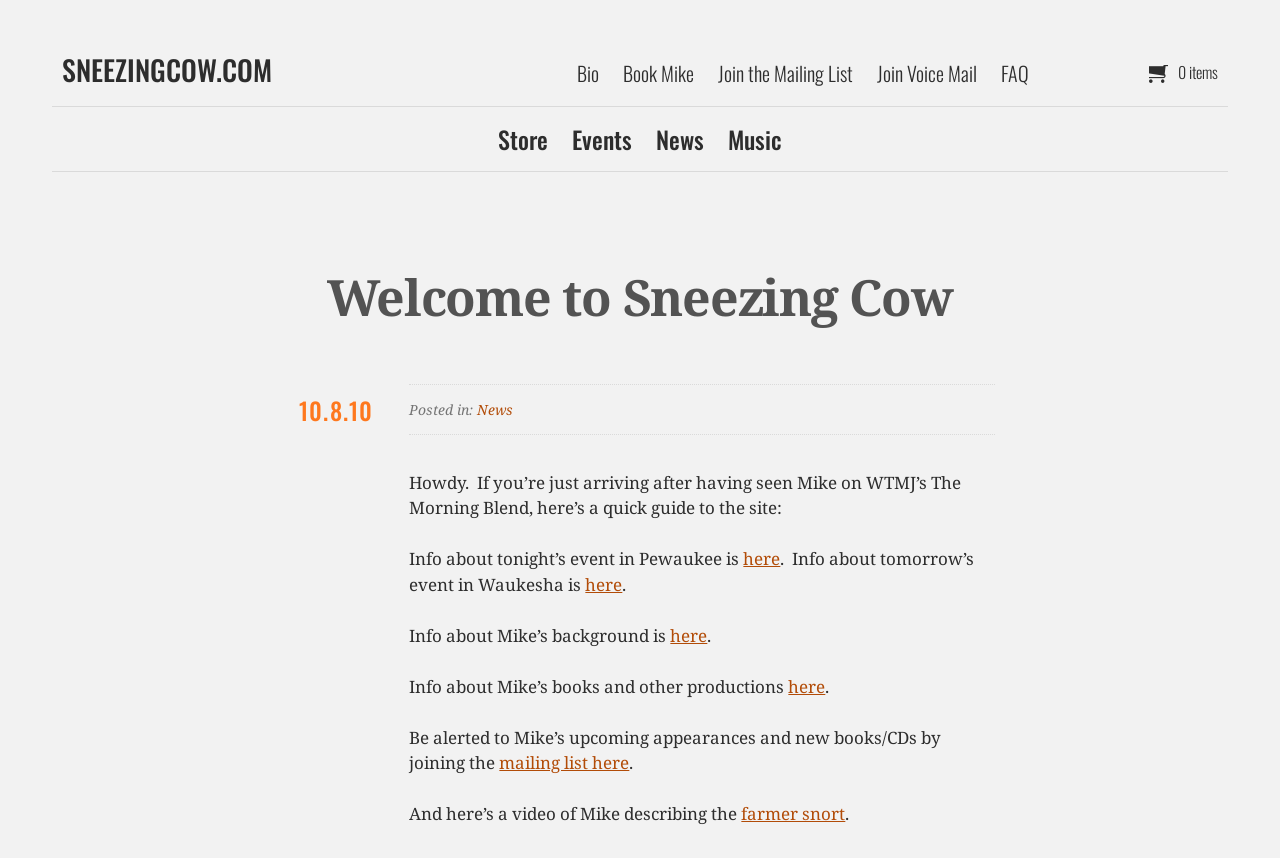Can you determine the bounding box coordinates of the area that needs to be clicked to fulfill the following instruction: "Join the mailing list"?

[0.39, 0.876, 0.492, 0.903]